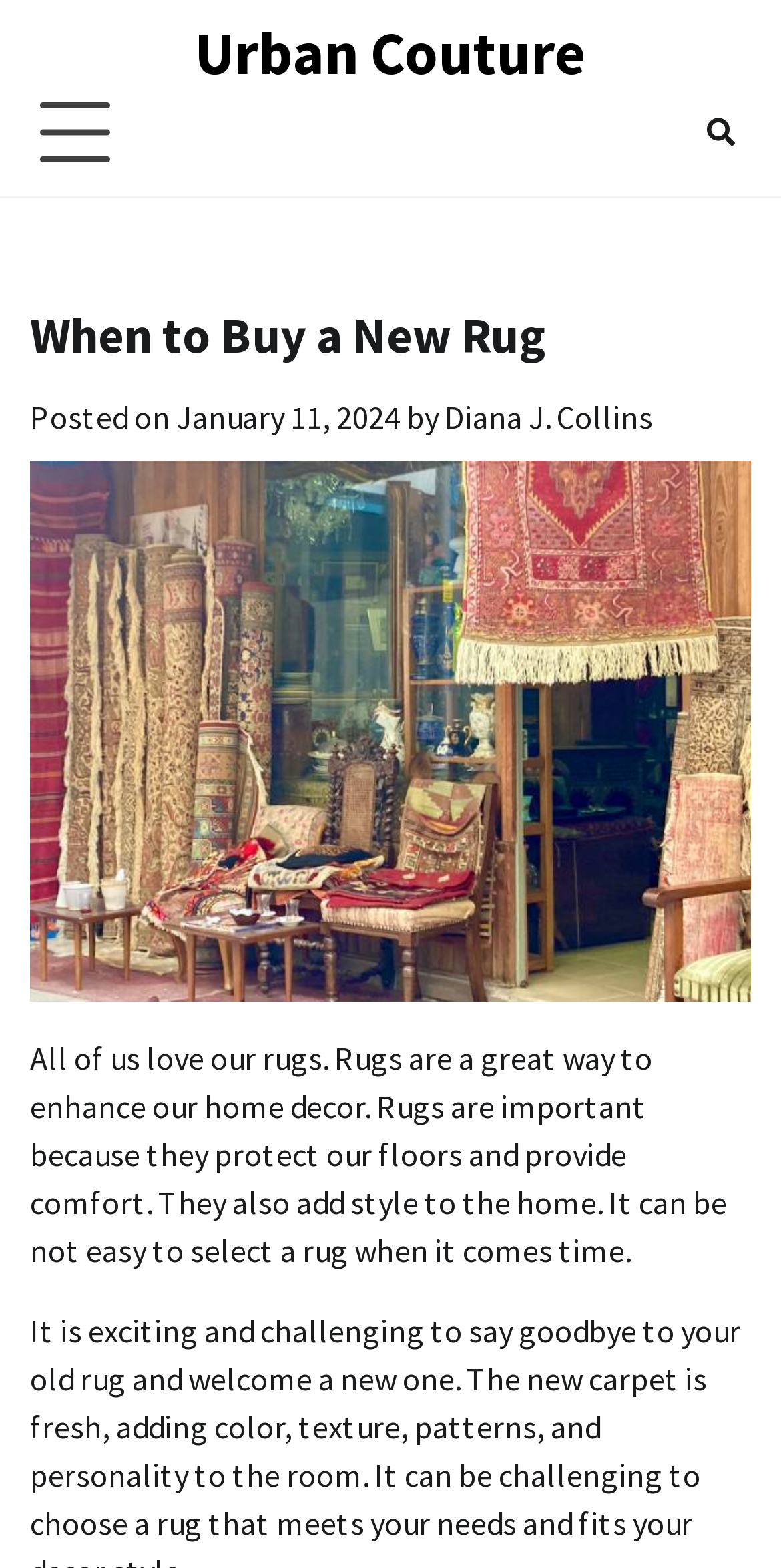Find the bounding box of the web element that fits this description: "PRIVACY POLICY".

None